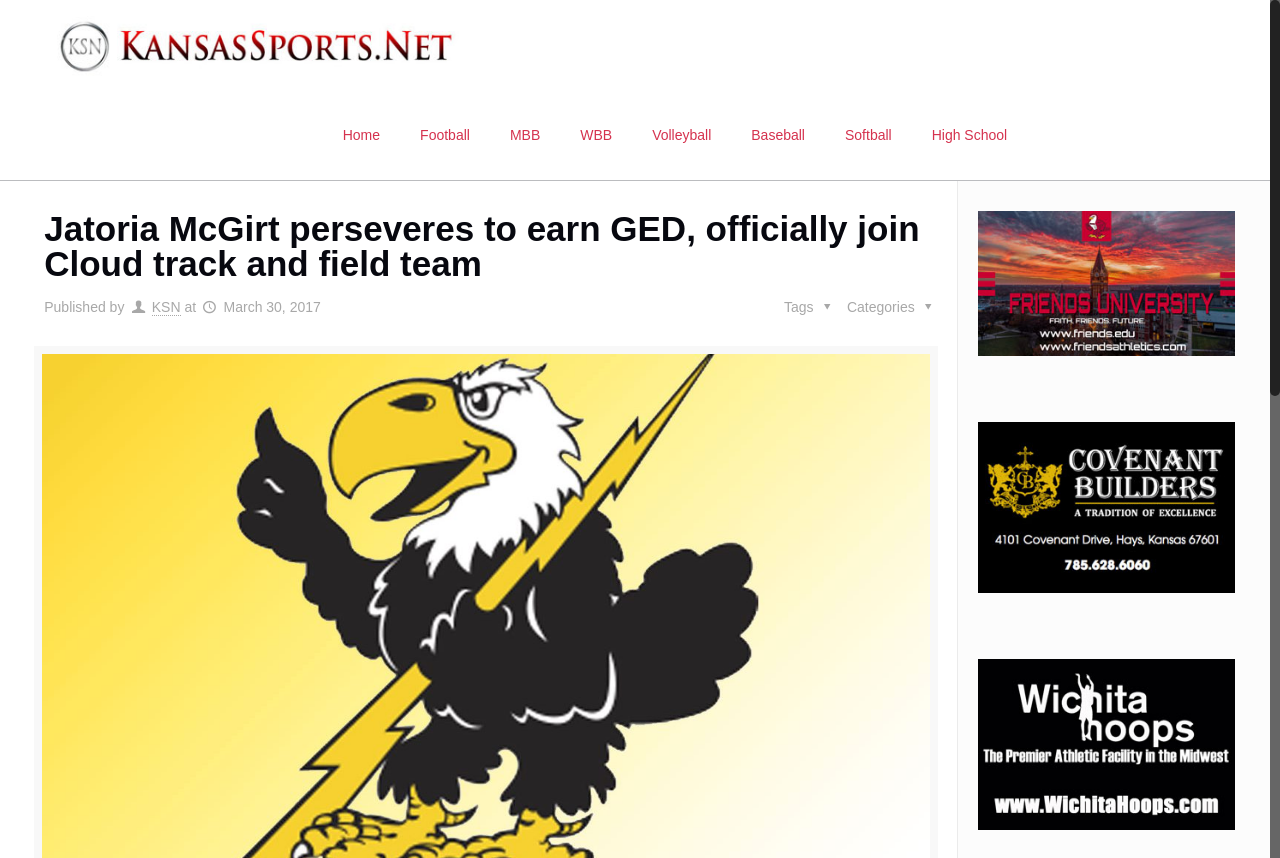Please pinpoint the bounding box coordinates for the region I should click to adhere to this instruction: "Check the countdown".

[0.764, 0.399, 0.965, 0.418]